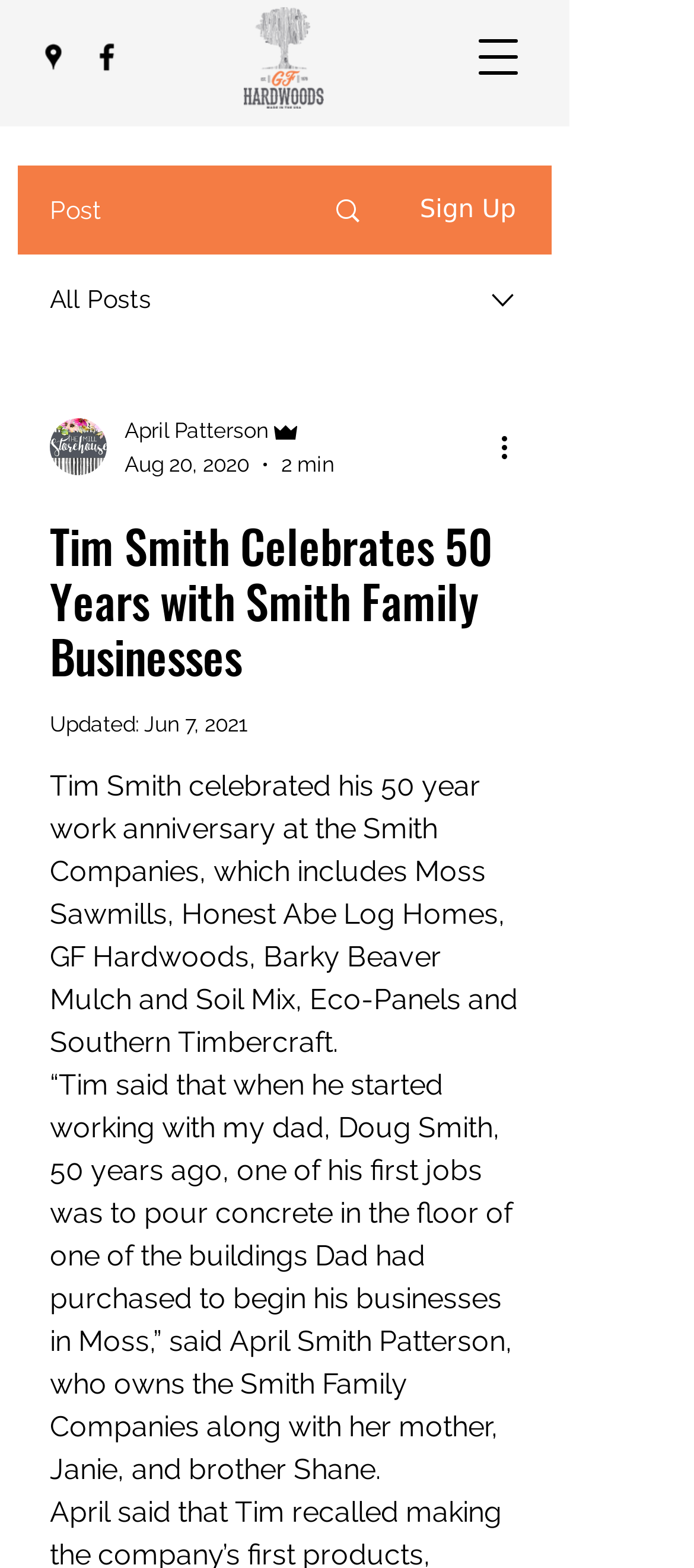Provide a single word or phrase answer to the question: 
What is the date of the post?

Aug 20, 2020